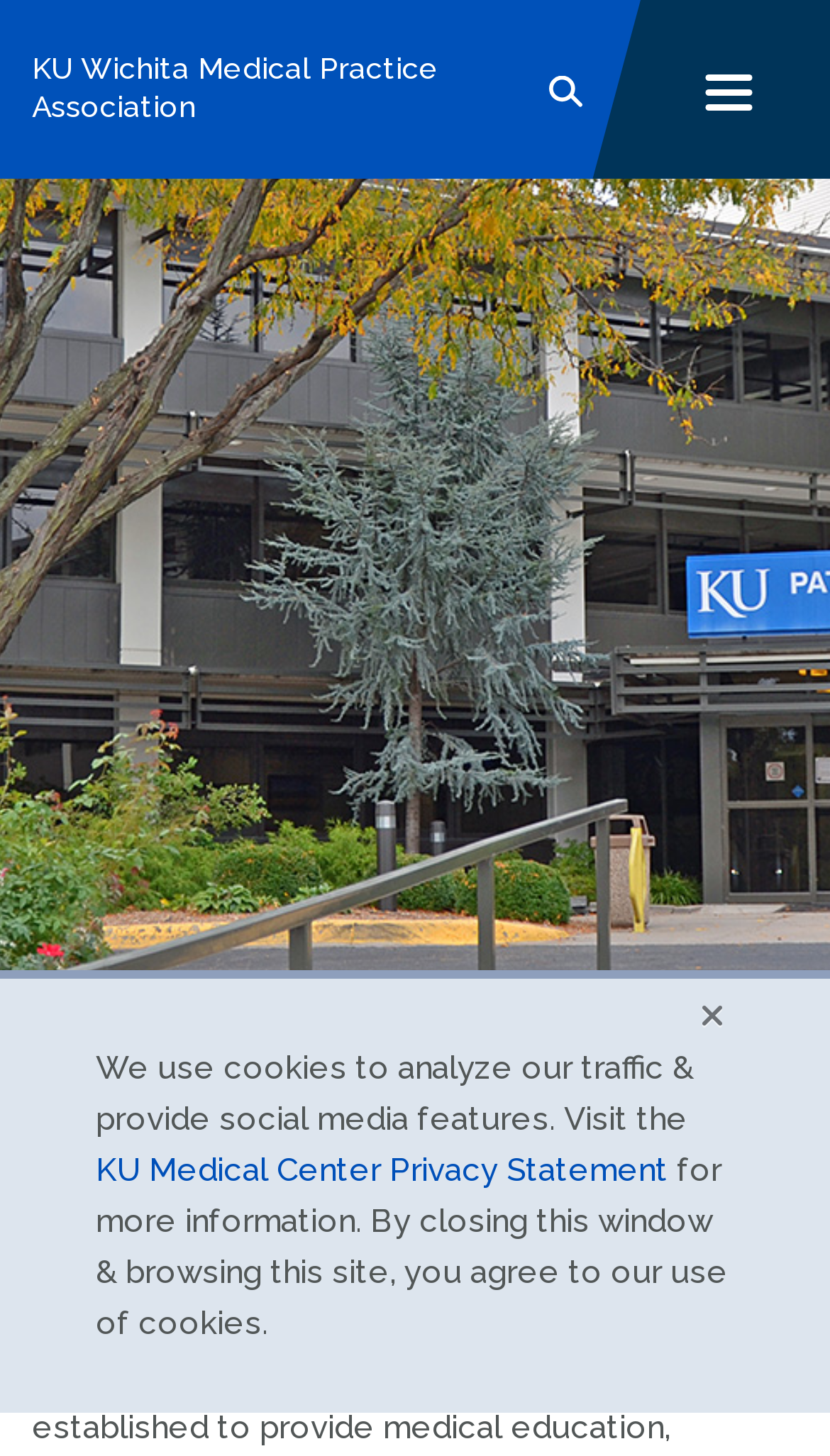What is the name of the health system linked on the webpage?
Using the information presented in the image, please offer a detailed response to the question.

The link to 'The University of Kansas Health System' is located in the top section of the webpage, with a bounding box indicating its vertical position. This link opens in a new tab.